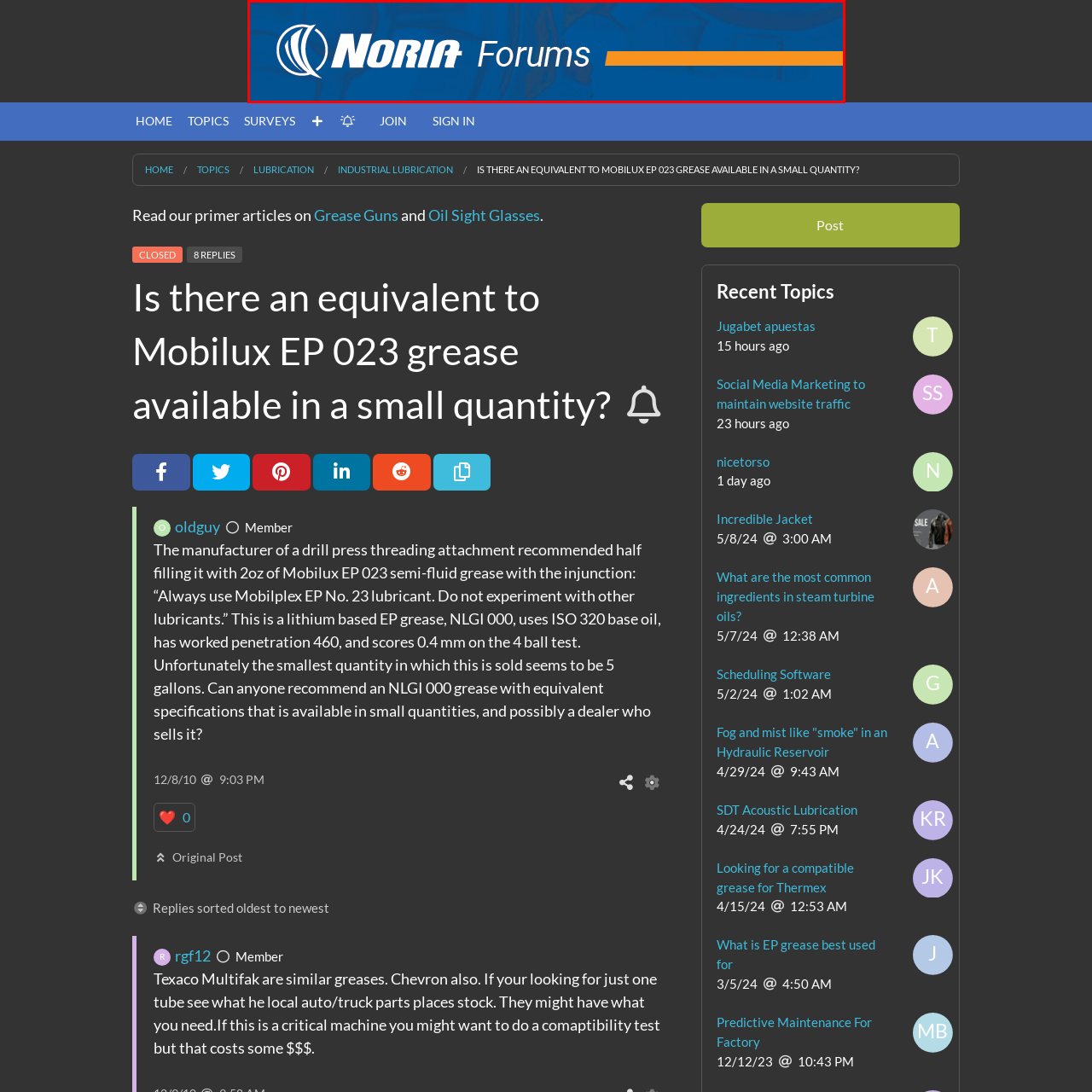Focus on the portion of the image highlighted in red and deliver a detailed explanation for the following question: What is the purpose of the Noria Forums?

The caption suggests that the Noria Forums is a community-focused platform dedicated to sharing knowledge and resources related to industrial lubrication and maintenance, implying that the purpose of the forums is to facilitate the sharing of knowledge and resources among users.